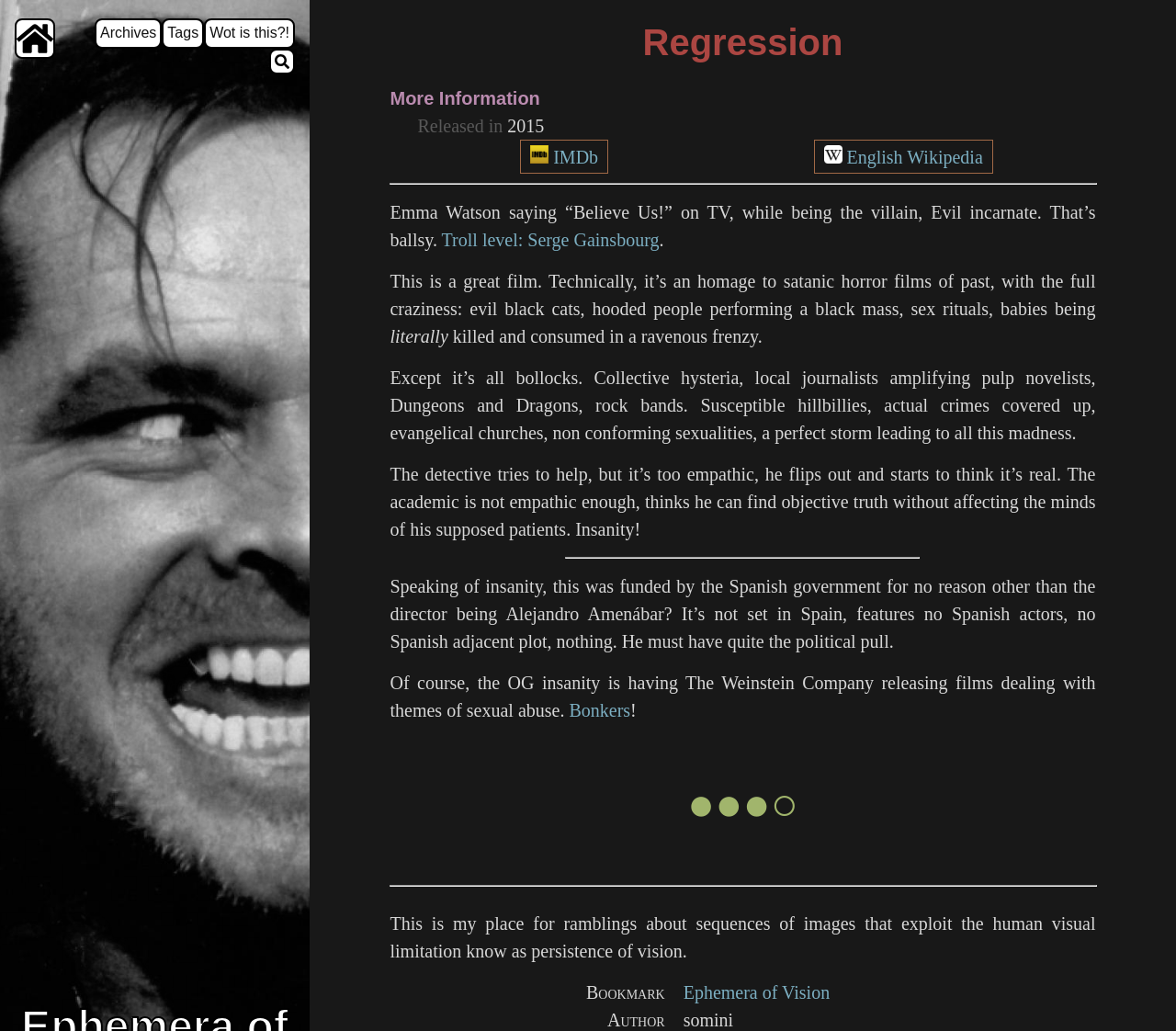What is the theme of the film according to the webpage?
Kindly offer a detailed explanation using the data available in the image.

The webpage describes the film as an homage to satanic horror films of the past, with themes of evil black cats, hooded people performing a black mass, sex rituals, and babies being killed and consumed.